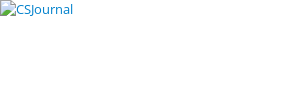What is the context of the event announcement?
Refer to the image and provide a one-word or short phrase answer.

Billiards tournament